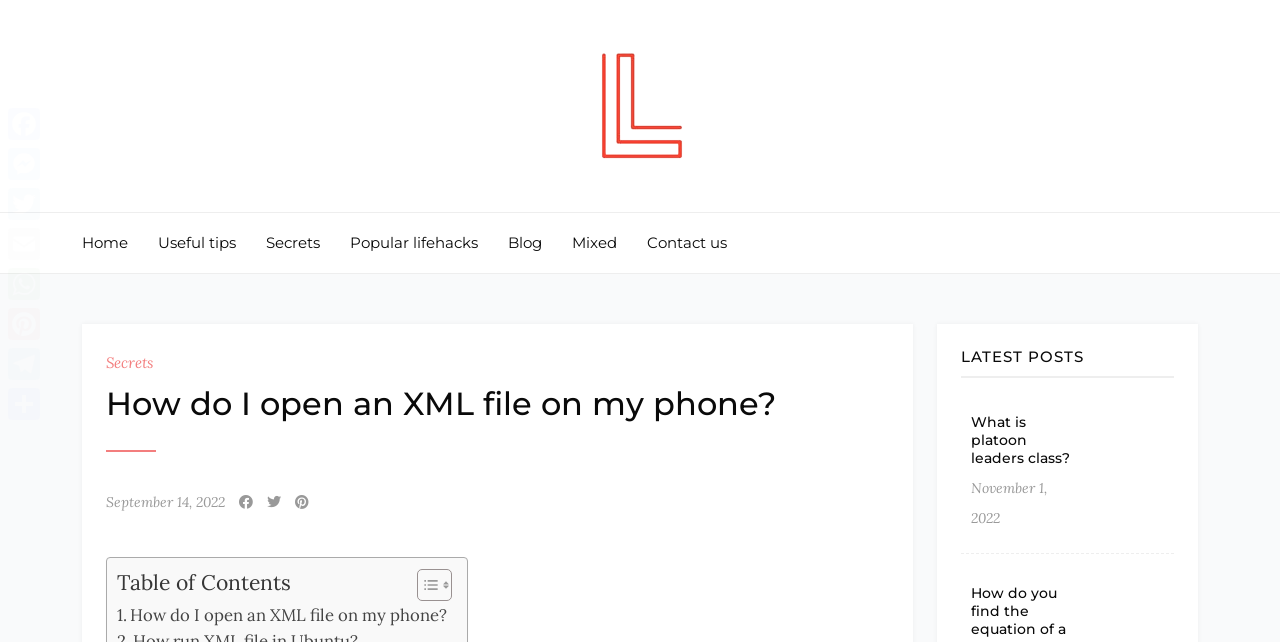Please identify the bounding box coordinates of the element I should click to complete this instruction: 'share on Facebook'. The coordinates should be given as four float numbers between 0 and 1, like this: [left, top, right, bottom].

[0.003, 0.162, 0.034, 0.224]